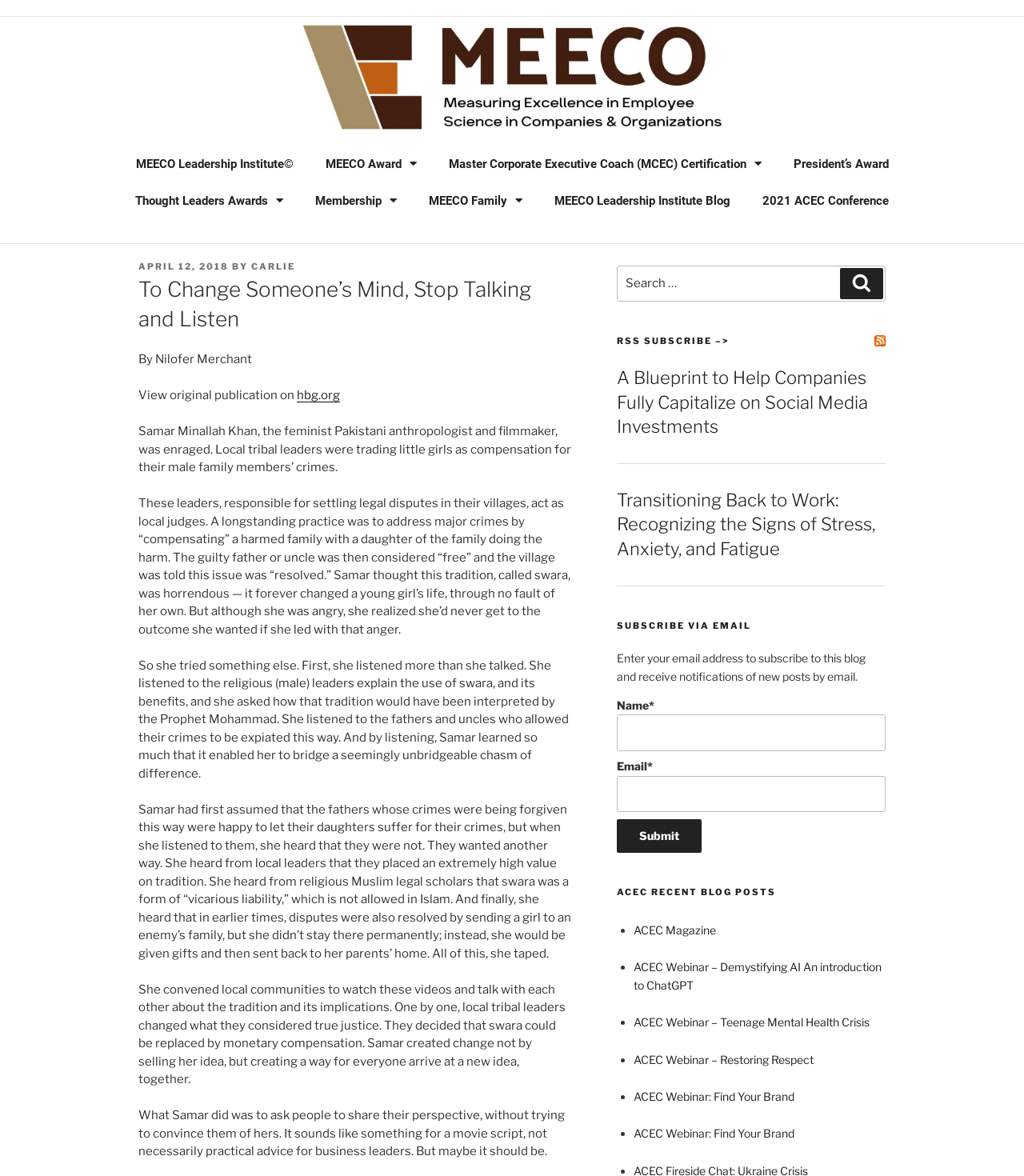Please identify the bounding box coordinates of the clickable area that will fulfill the following instruction: "Subscribe to the blog via email". The coordinates should be in the format of four float numbers between 0 and 1, i.e., [left, top, right, bottom].

[0.602, 0.696, 0.685, 0.725]